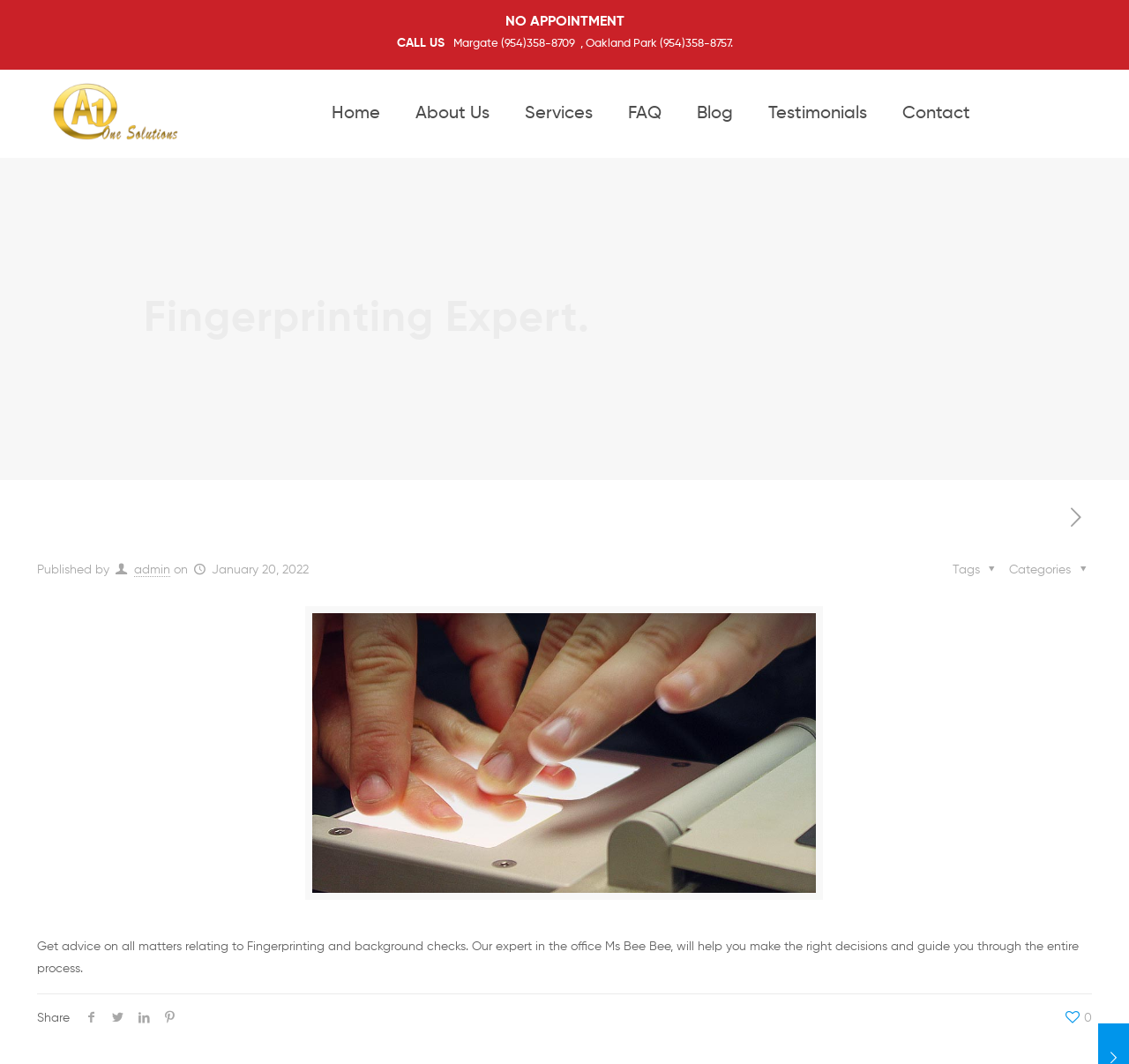What is the name of the website?
Please provide a comprehensive and detailed answer to the question.

The name of the website can be found in the heading element 'One Solutions' which is located at the top of the webpage, and it is also part of the root element 'Fingerprinting Expert. – One Solutions'.